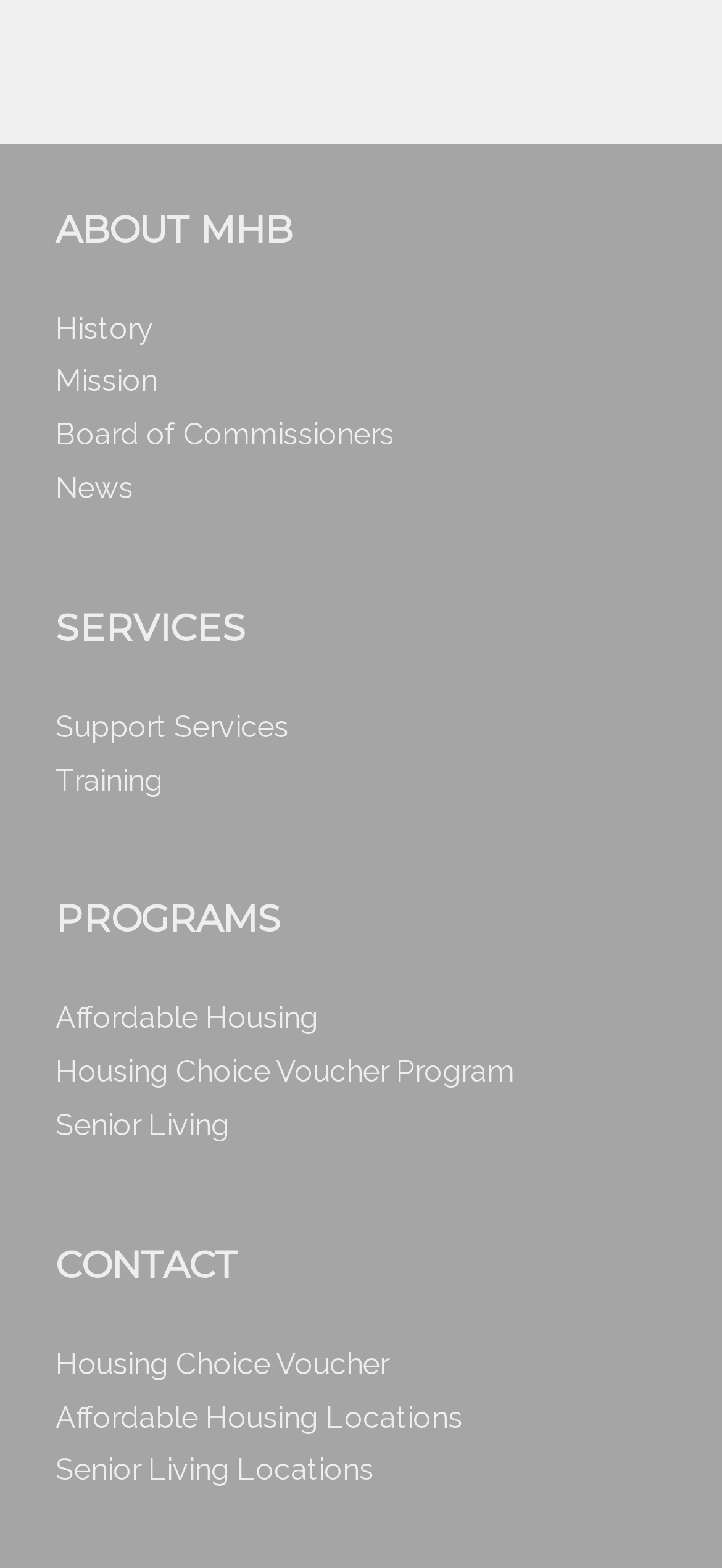Identify the bounding box coordinates for the element that needs to be clicked to fulfill this instruction: "Get information about Support Services". Provide the coordinates in the format of four float numbers between 0 and 1: [left, top, right, bottom].

[0.077, 0.452, 0.4, 0.474]